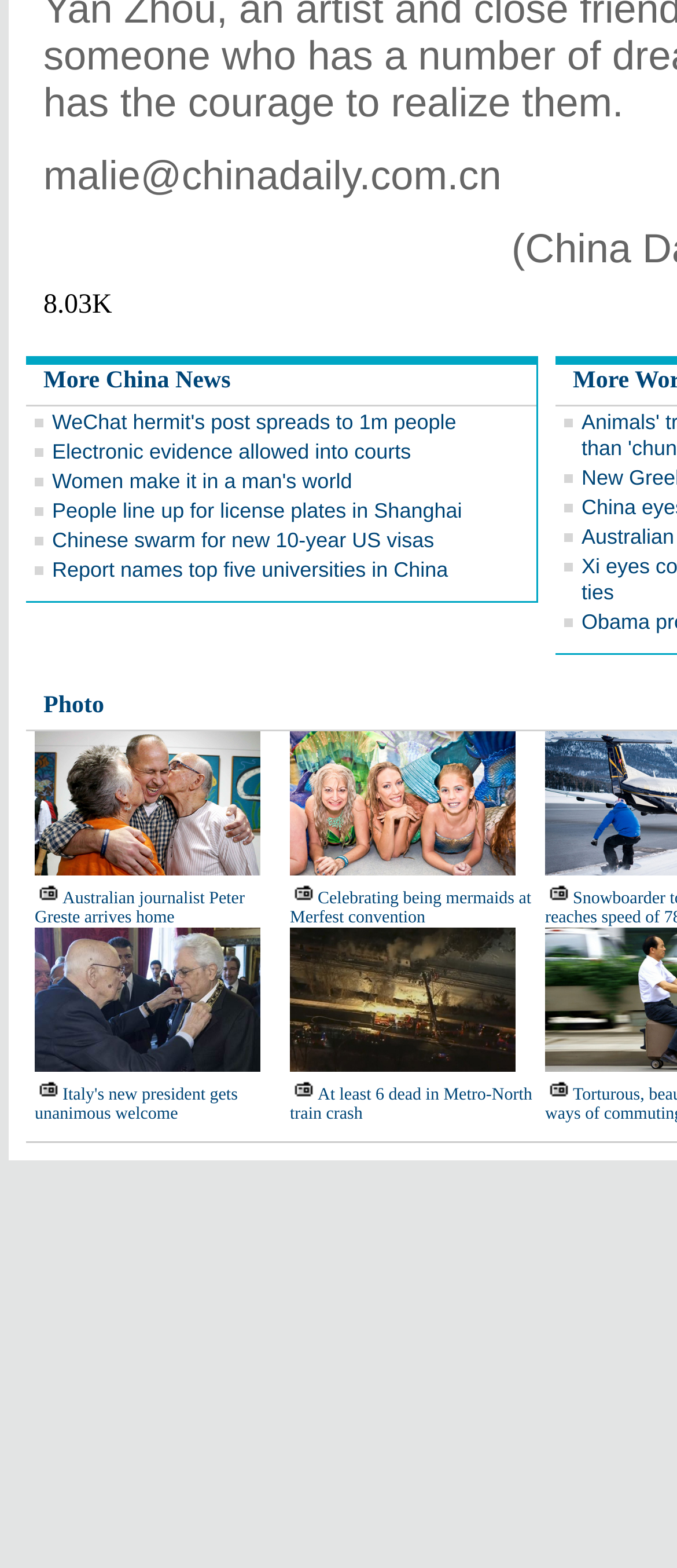What is the category of the news article 'Women make it in a man's world'?
Answer the question using a single word or phrase, according to the image.

China News